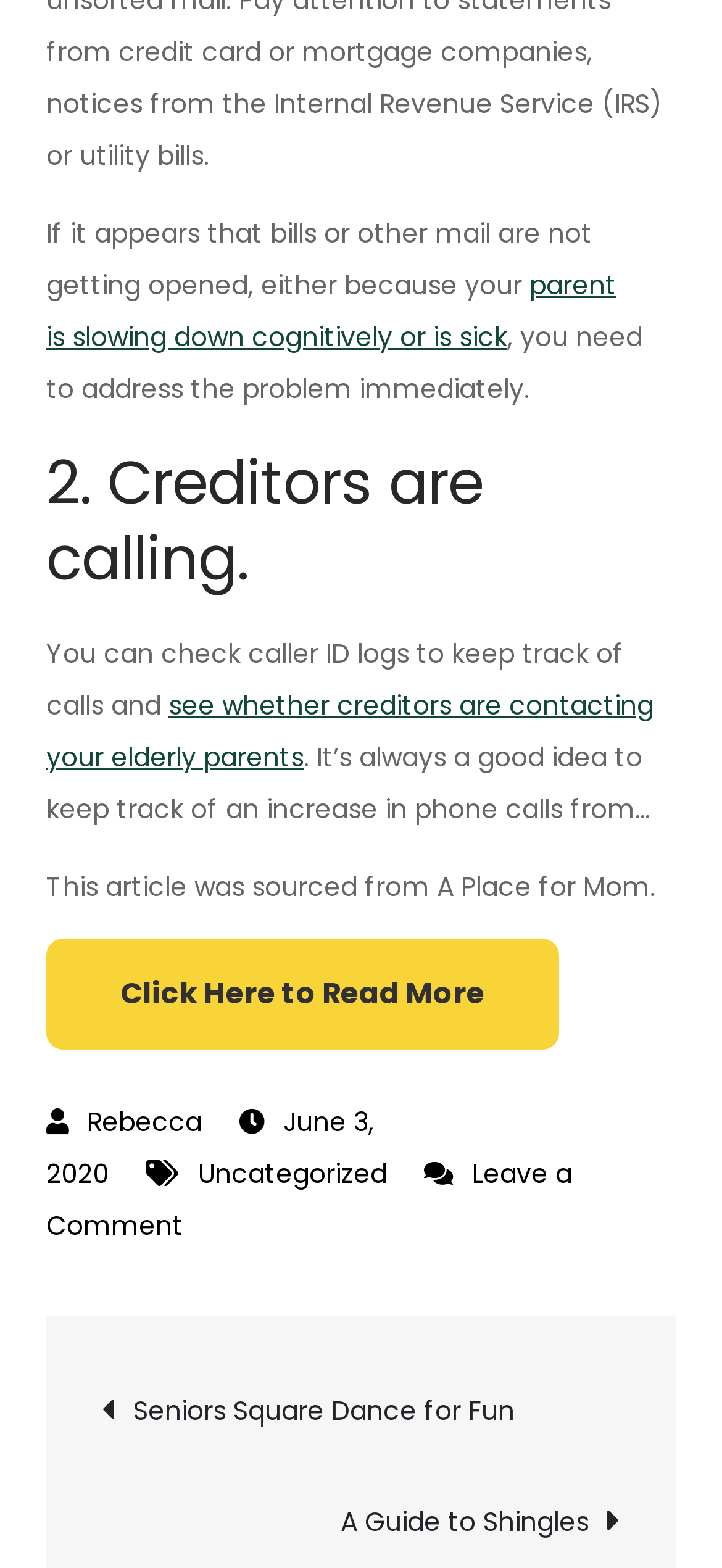Respond to the question with just a single word or phrase: 
What is the topic of the article?

Elderly parents needing help